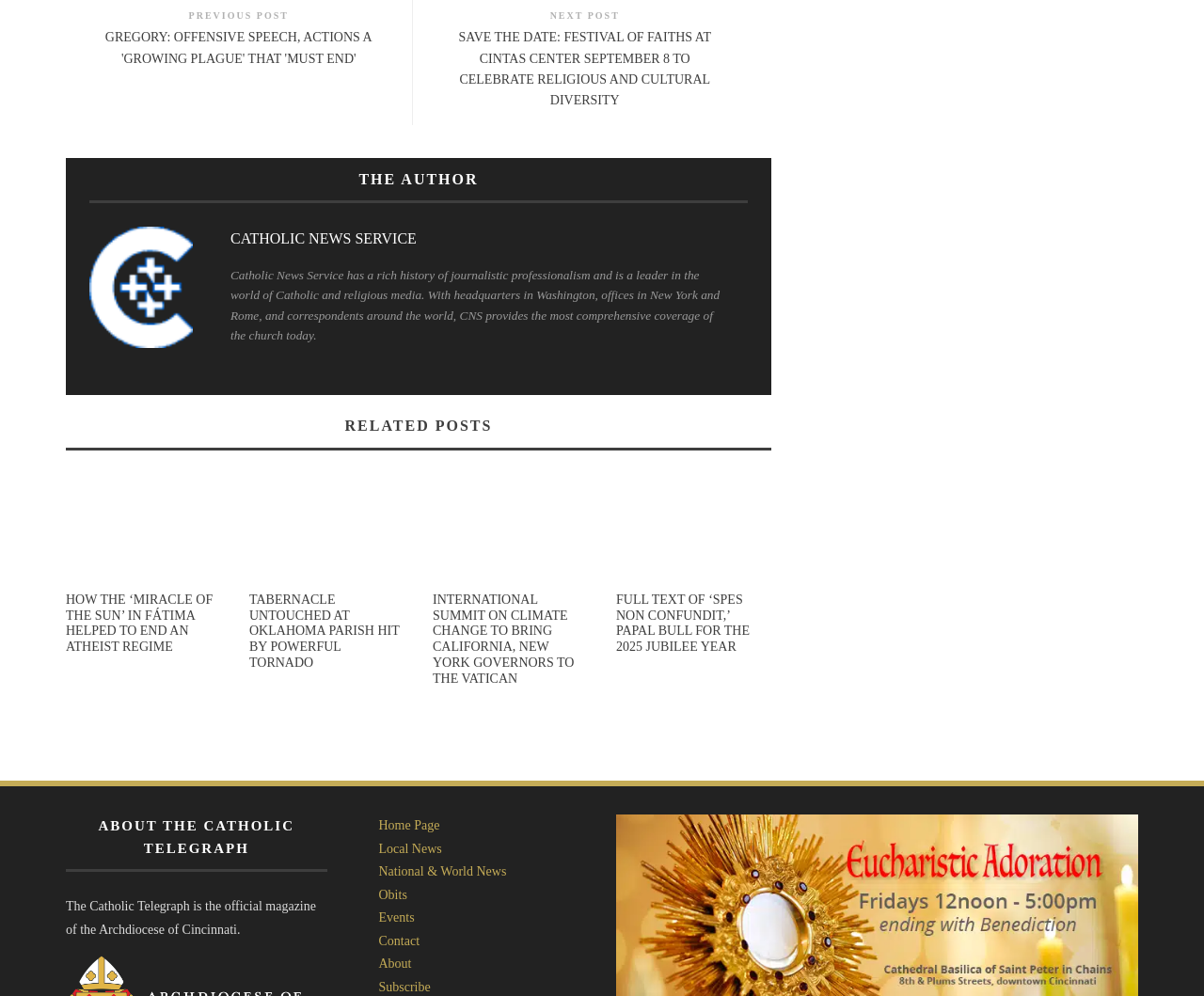Determine the bounding box coordinates of the clickable region to follow the instruction: "Read about the author".

[0.074, 0.168, 0.621, 0.204]